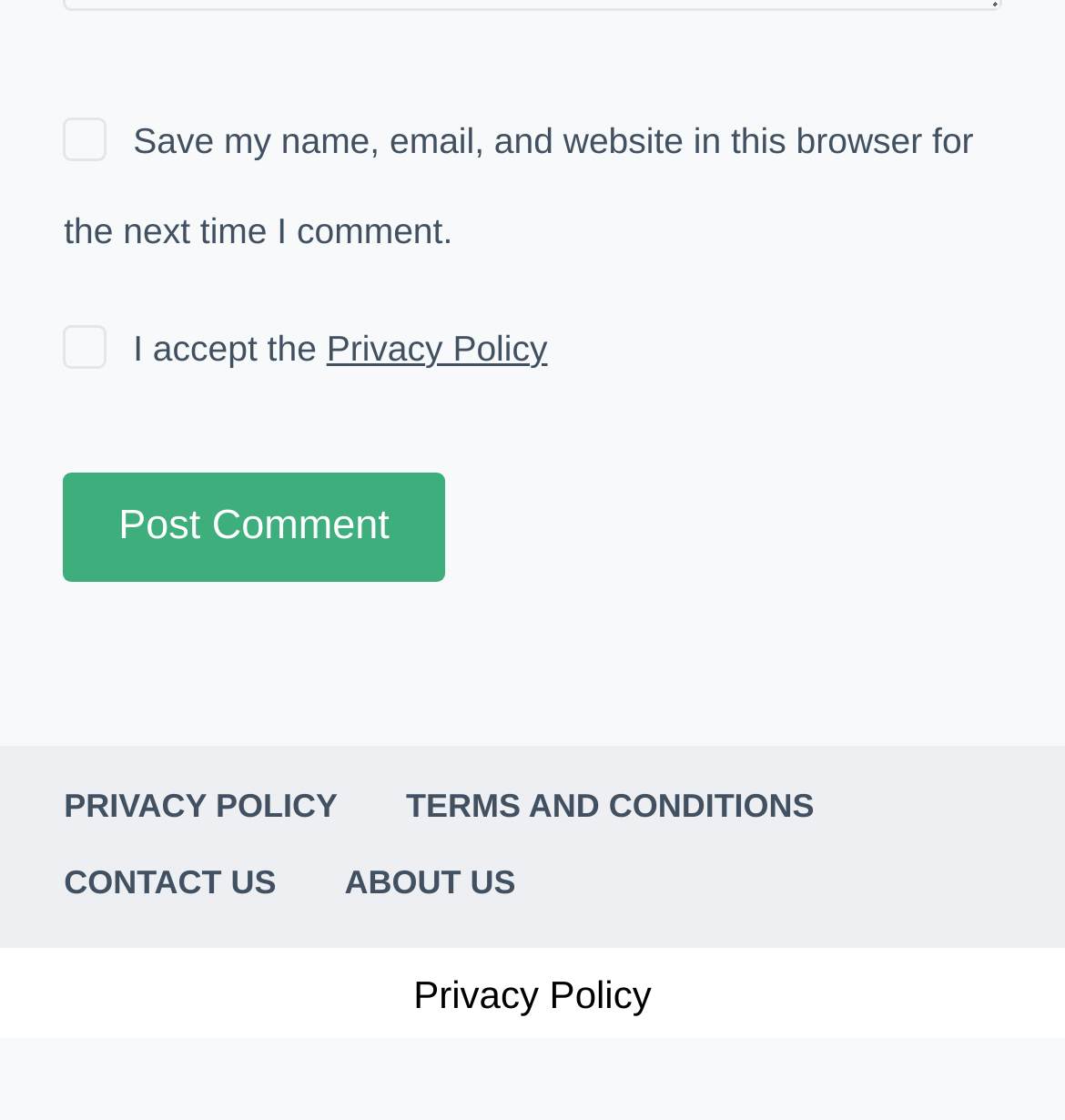Find the bounding box coordinates corresponding to the UI element with the description: "Homepage". The coordinates should be formatted as [left, top, right, bottom], with values as floats between 0 and 1.

None